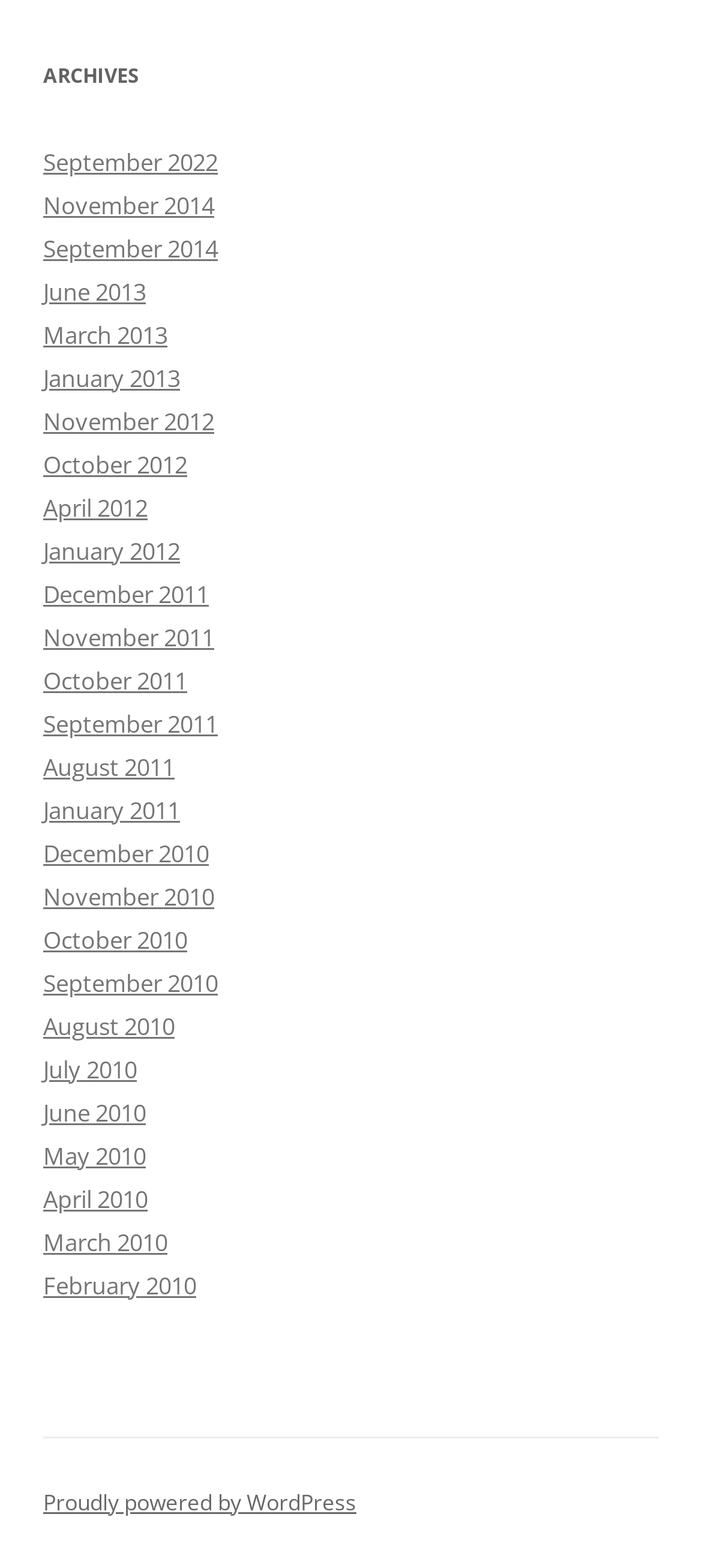Locate and provide the bounding box coordinates for the HTML element that matches this description: "November 2012".

[0.062, 0.258, 0.305, 0.278]